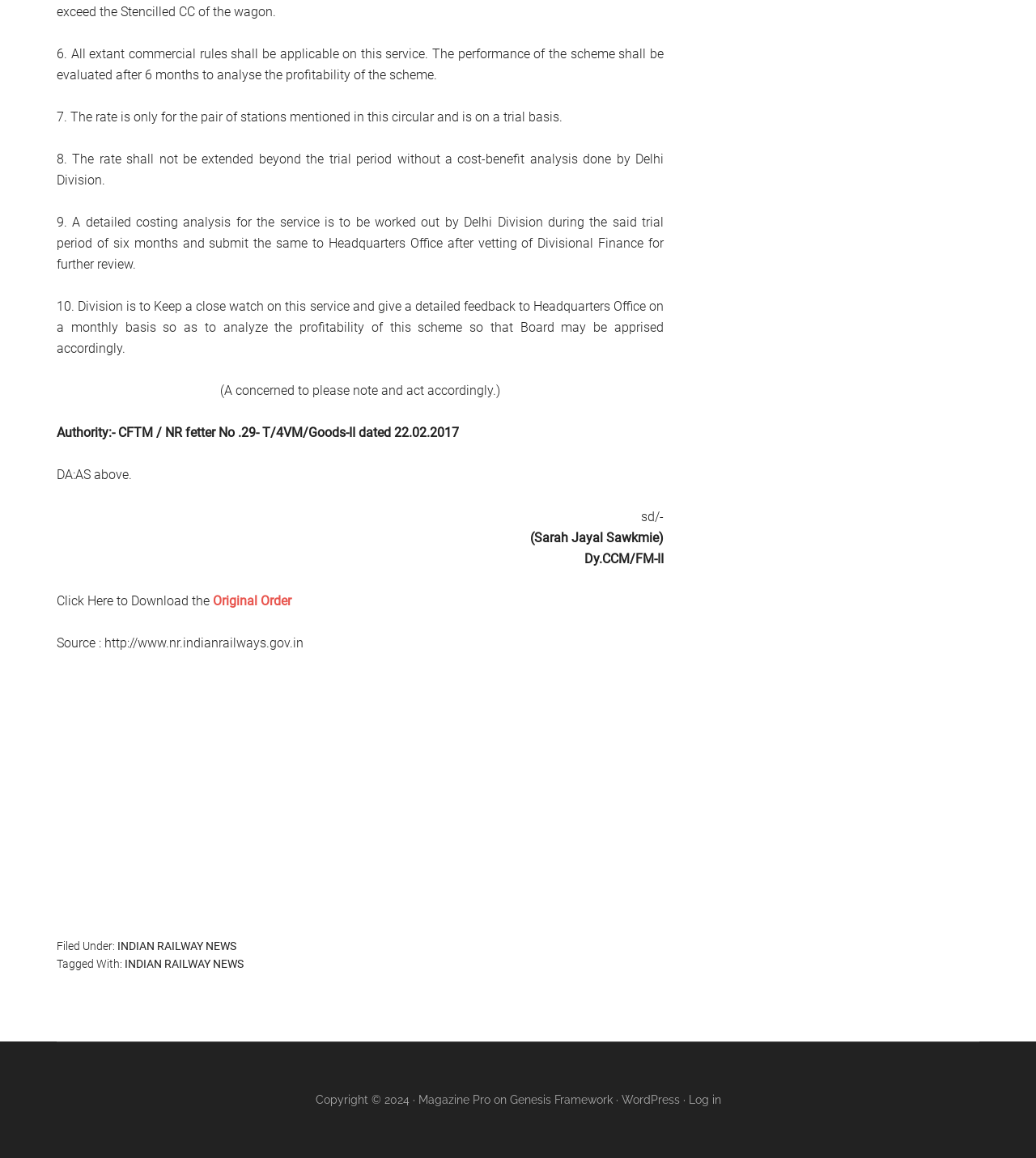Who is the Dy.CCM/FM-II?
Please provide a comprehensive answer based on the details in the screenshot.

I found this answer by looking at the signature section of the webpage, where it mentions 'sd/-' followed by the name 'Sarah Jayal Sawkmie' and the designation 'Dy.CCM/FM-II'.